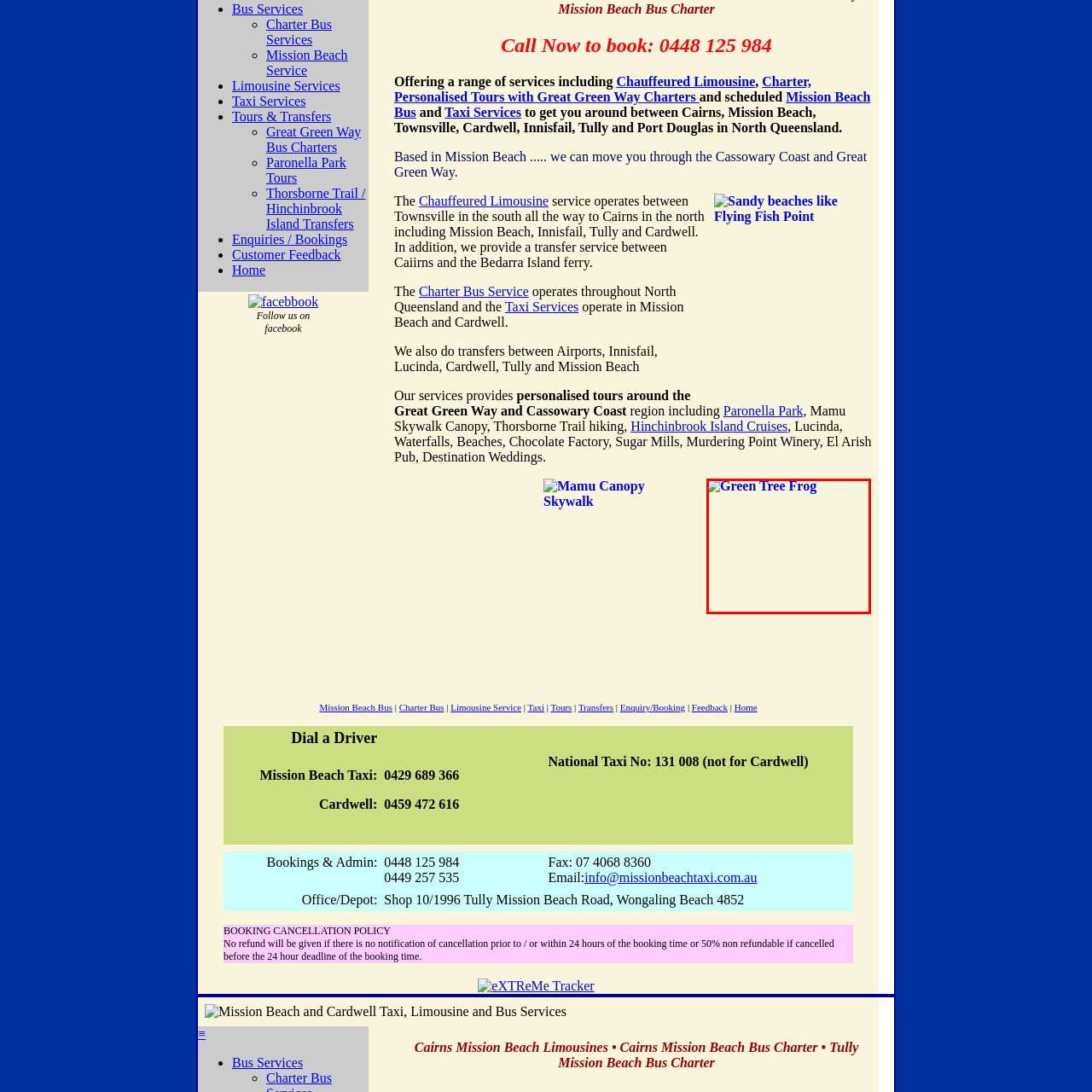Offer a detailed account of what is shown inside the red bounding box.

The image features a vibrant Green Tree Frog, known for its striking green coloration and unique features, often found in the tropical rainforests of Australia, particularly in regions like Mission Beach. The background is a soft, neutral color that helps to emphasize the frog's vivid appearance. This species is often associated with the lush ecosystems of the Great Green Way, where it plays a crucial role in the local biodiversity. The caption is styled in blue, enhancing the visual appeal and drawing attention to the subject, complementing the natural beauty of this amphibian.